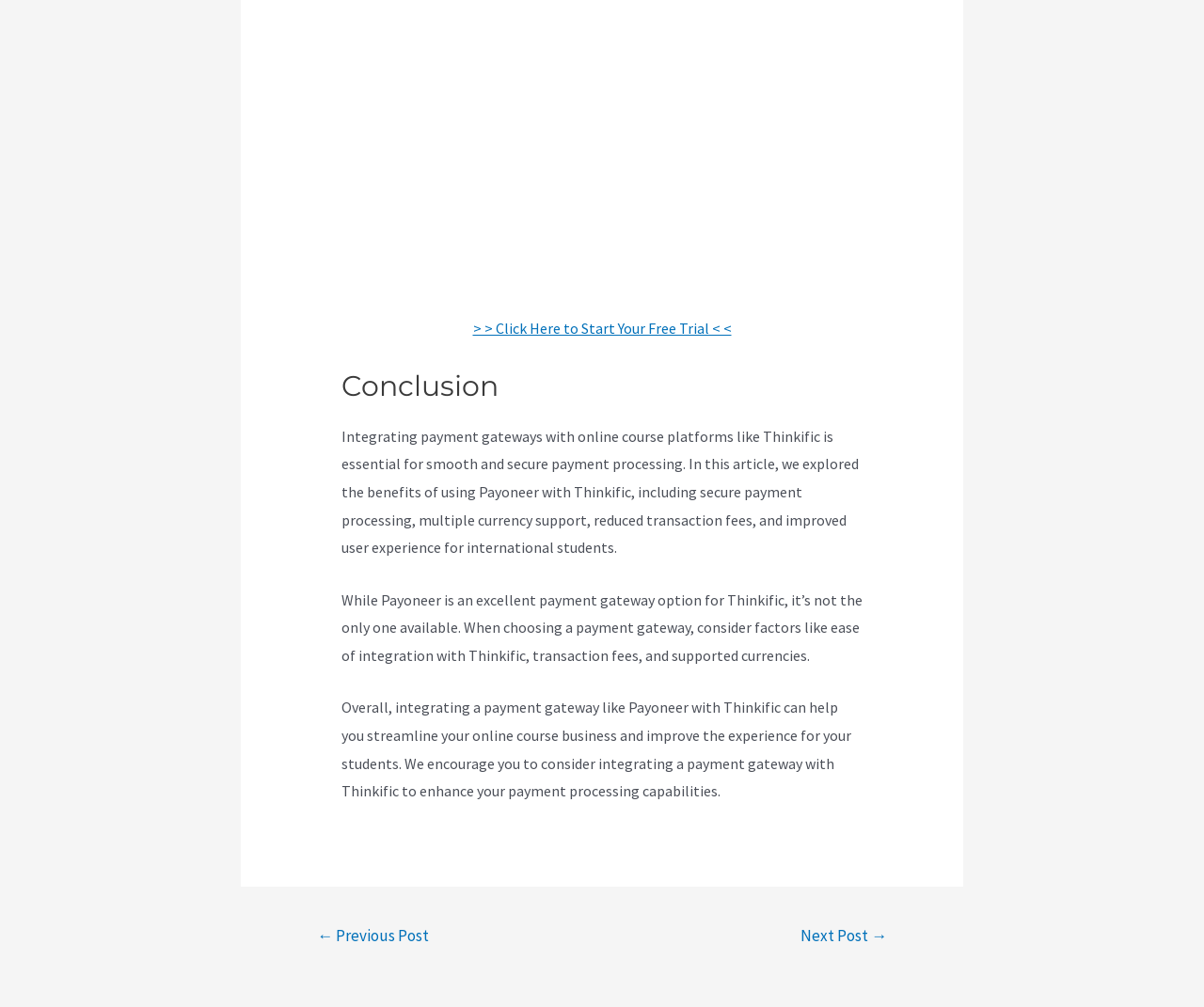Give a short answer using one word or phrase for the question:
What is the purpose of integrating a payment gateway with Thinkific?

Streamline online course business